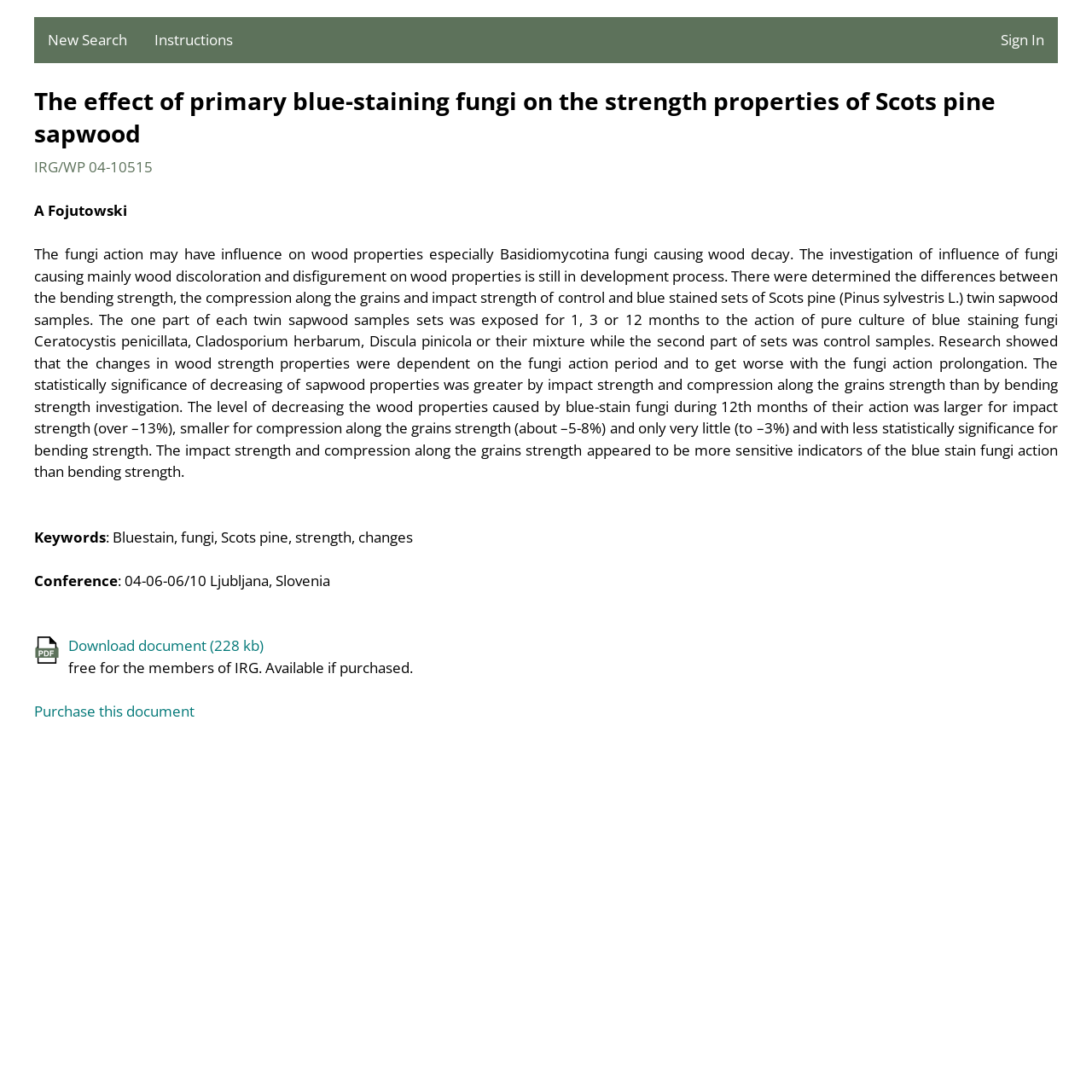Answer the question with a brief word or phrase:
What is the location of the conference mentioned in the document?

Ljubljana, Slovenia